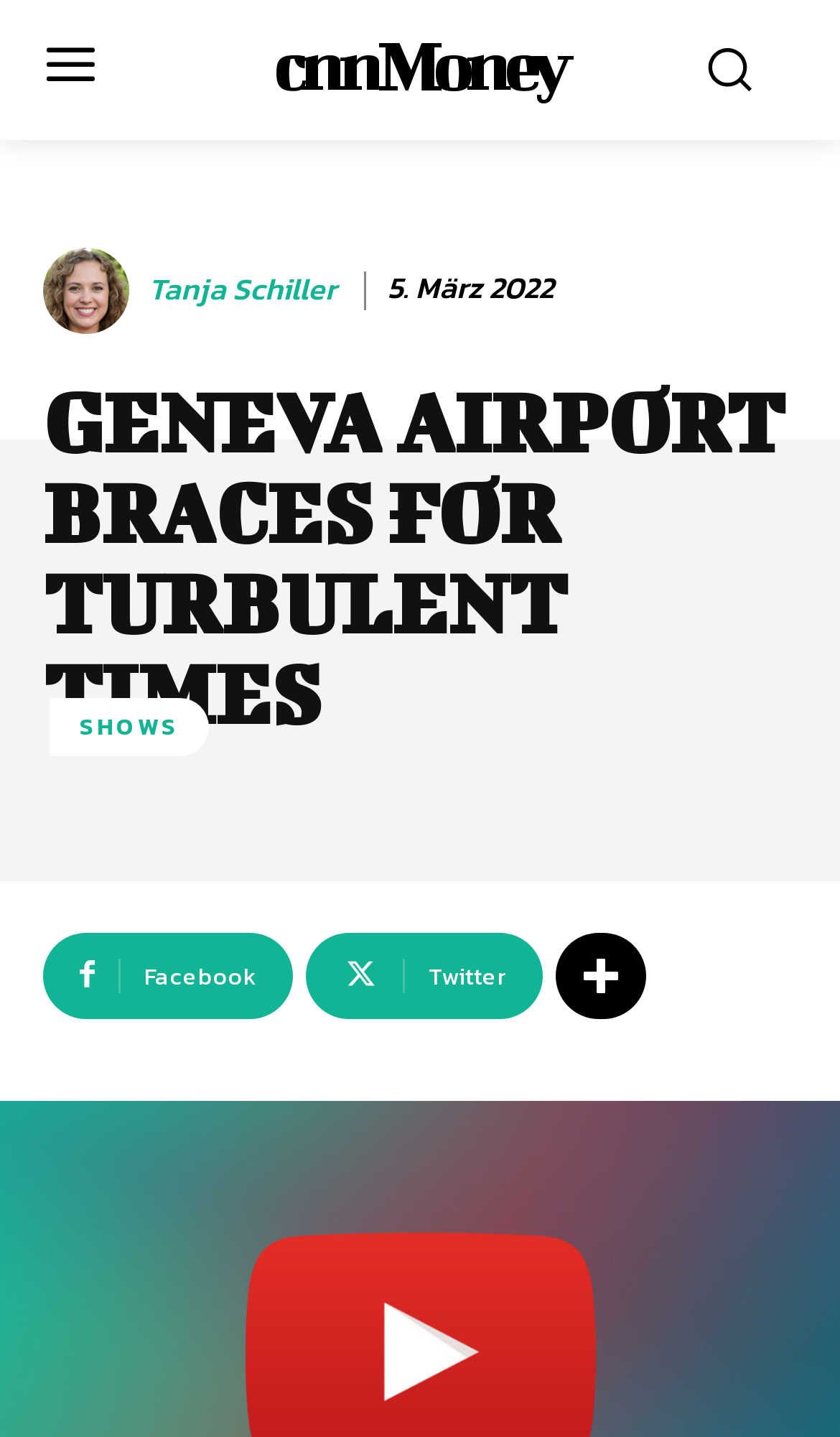Please find the bounding box coordinates of the element's region to be clicked to carry out this instruction: "Watch SHOWS".

[0.059, 0.486, 0.249, 0.526]